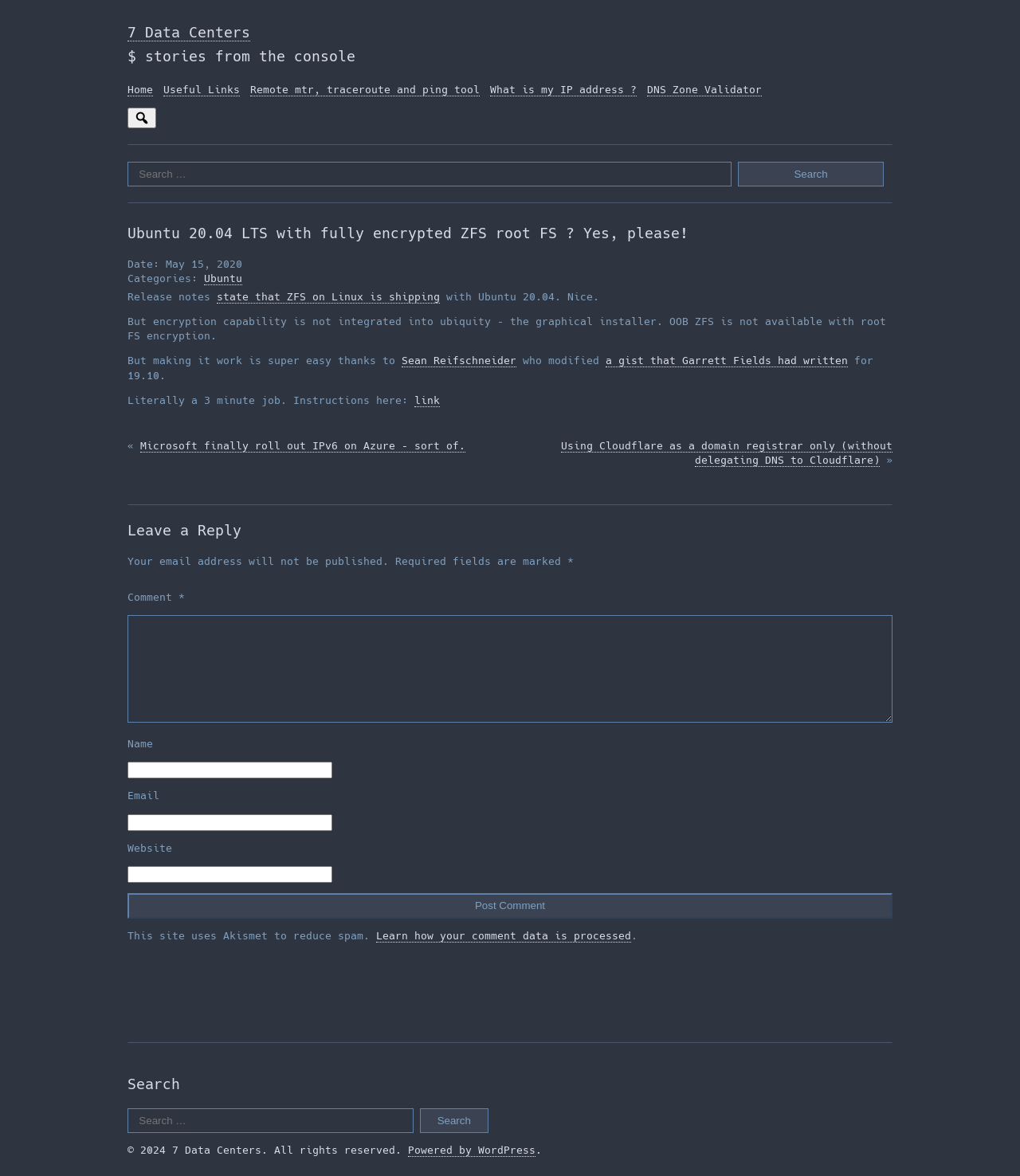Please mark the bounding box coordinates of the area that should be clicked to carry out the instruction: "Post a comment".

[0.125, 0.759, 0.875, 0.781]